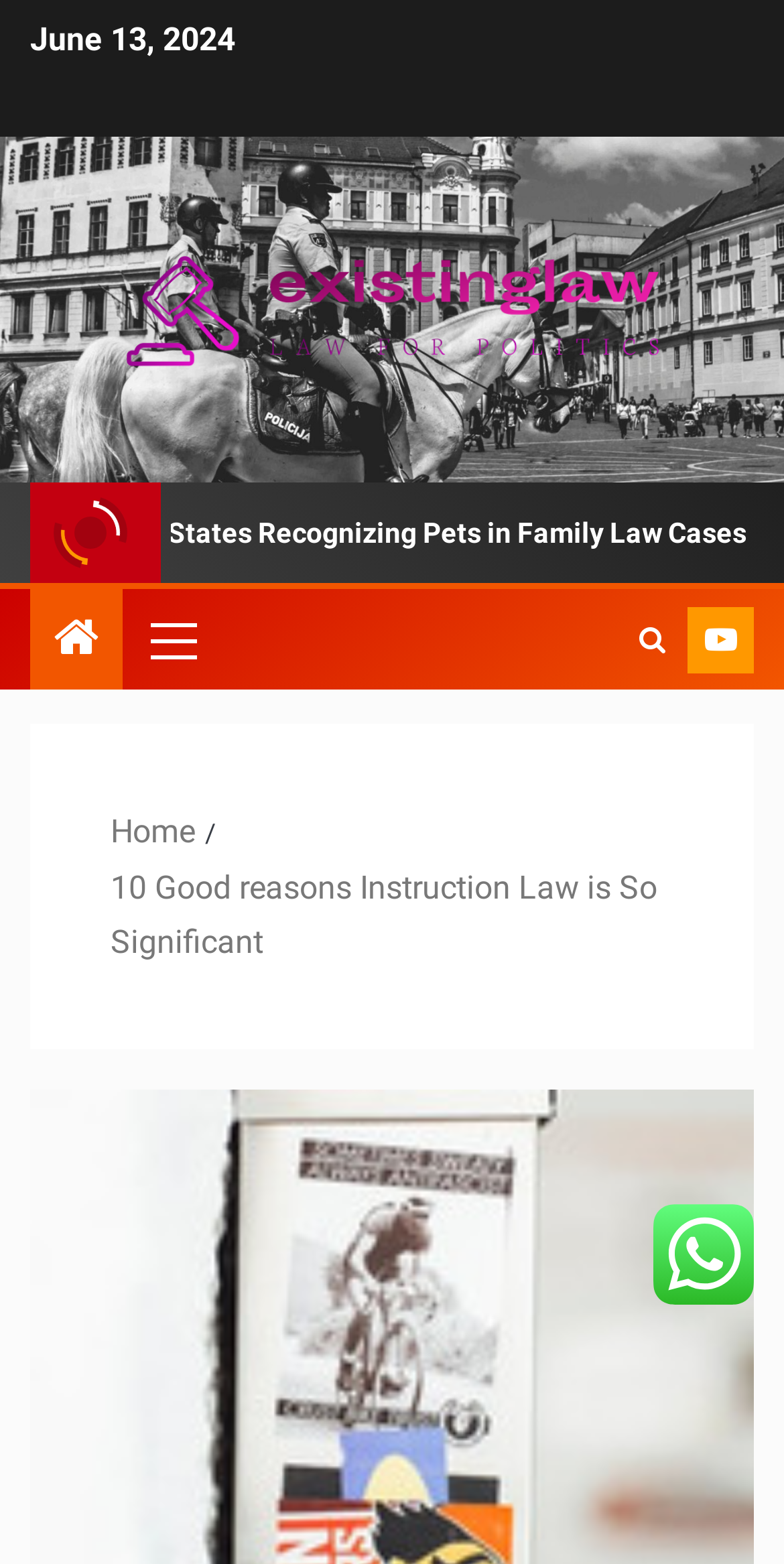What is the icon present at the top-right corner of the webpage?
Using the visual information, reply with a single word or short phrase.

uf002